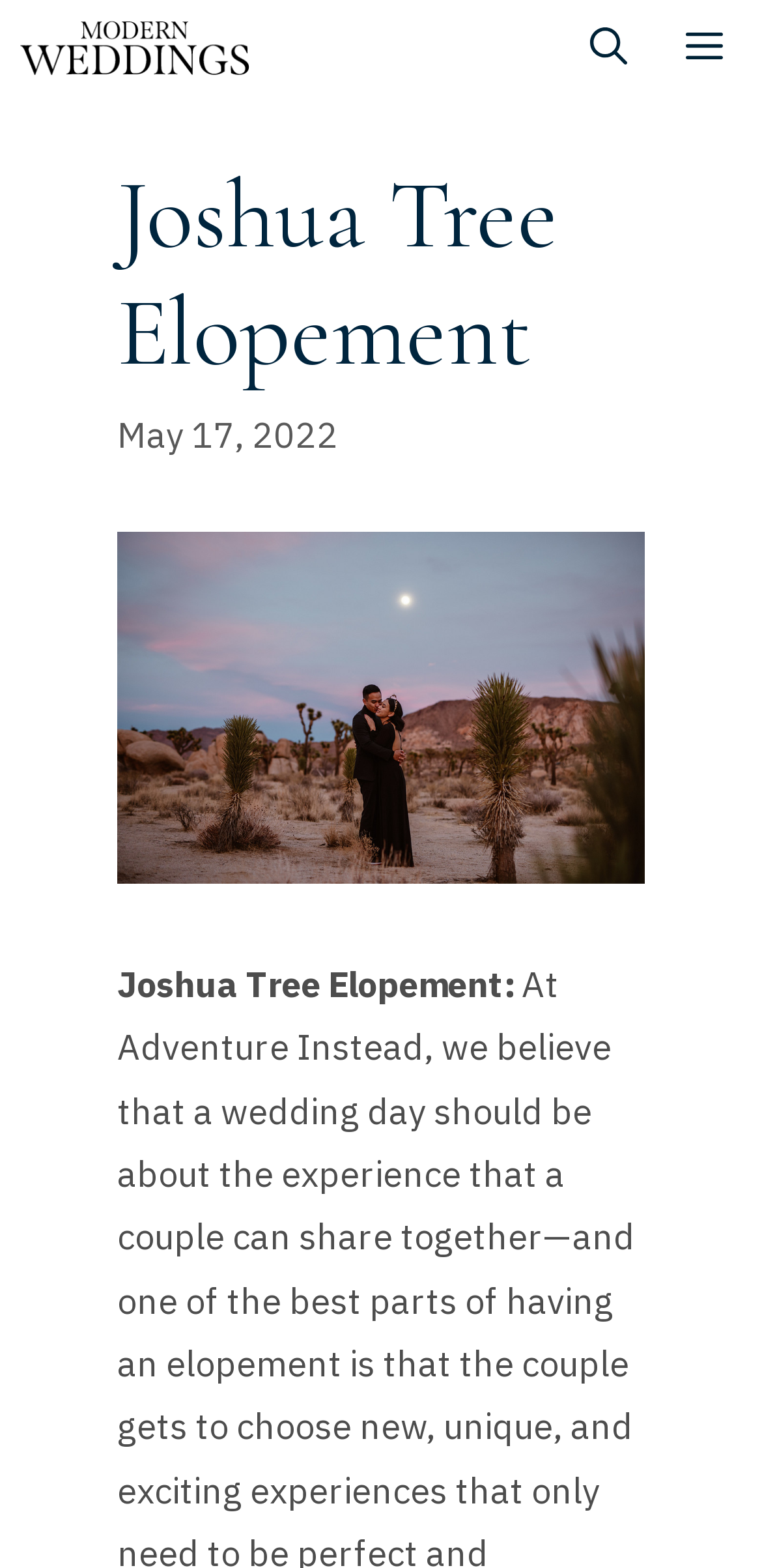Identify the bounding box for the described UI element. Provide the coordinates in (top-left x, top-left y, bottom-right x, bottom-right y) format with values ranging from 0 to 1: title="Modern Weddings"

[0.026, 0.0, 0.328, 0.062]